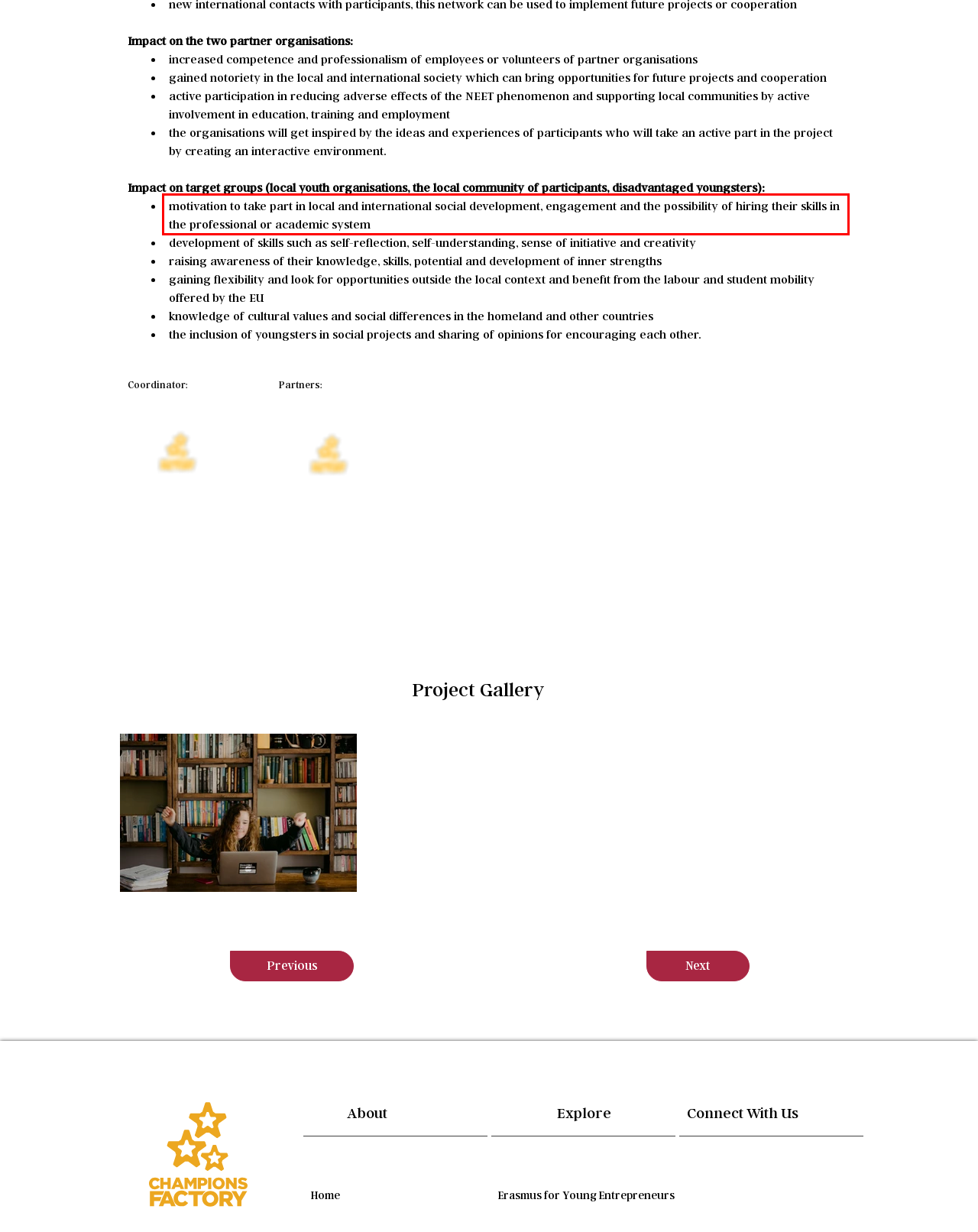Using OCR, extract the text content found within the red bounding box in the given webpage screenshot.

motivation to take part in local and international social development, engagement and the possibility of hiring their skills in the professional or academic system